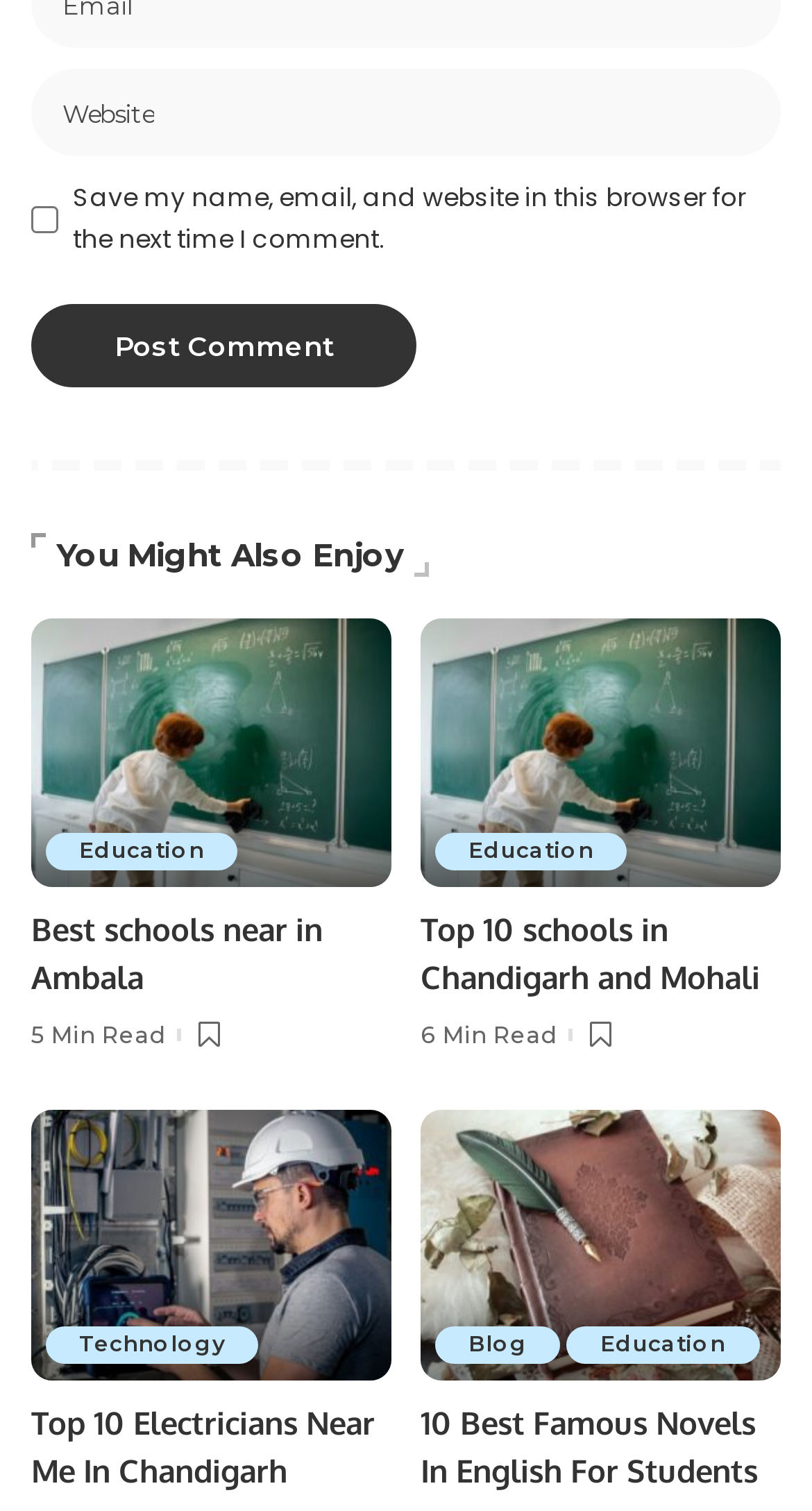How many links are there in the webpage?
Using the image as a reference, answer with just one word or a short phrase.

9